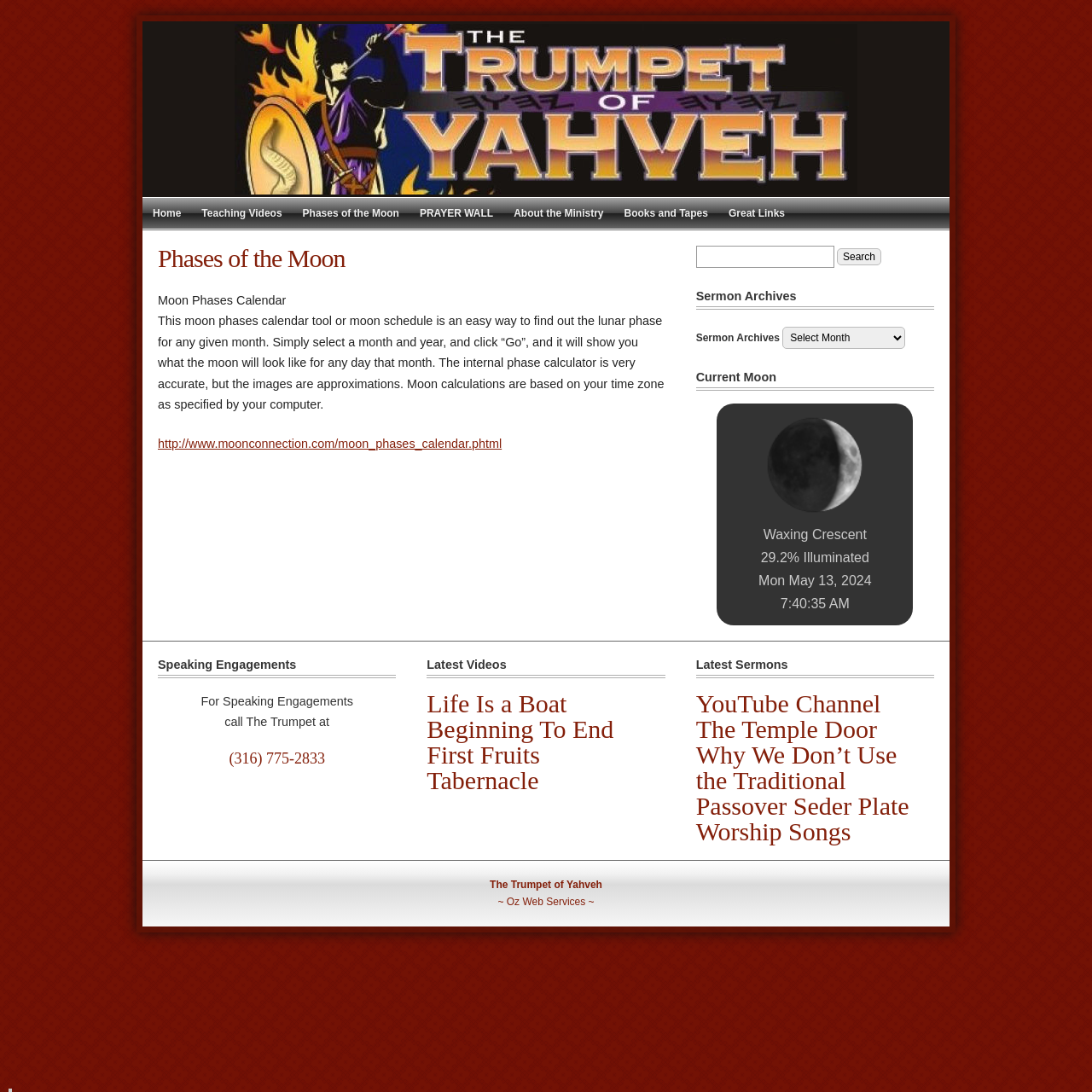What is the time zone used for moon calculations?
Please provide a comprehensive answer to the question based on the webpage screenshot.

I found the answer by reading the introductory text on the webpage, which explains that moon calculations are based on the time zone as specified by the computer.